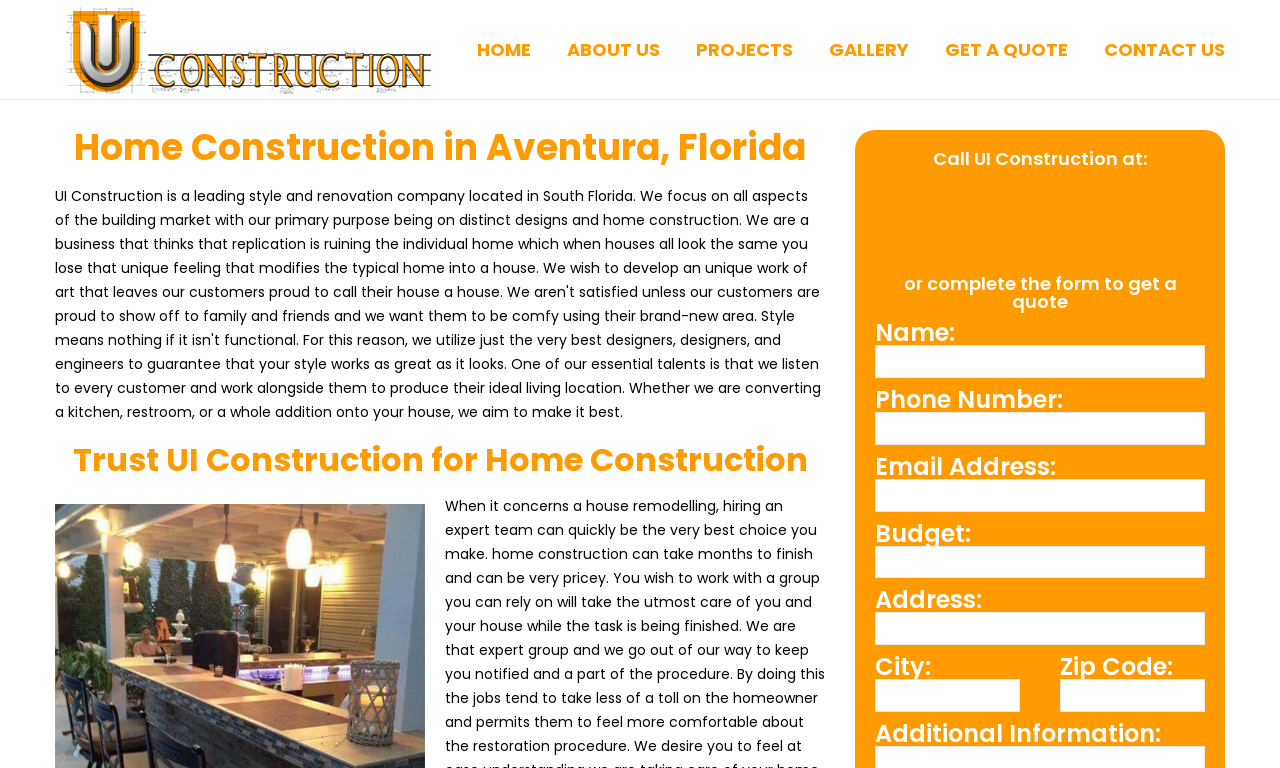What is the company name?
Please give a detailed and elaborate answer to the question based on the image.

The company name can be found in the link 'UI CONSTRUCTION Home Design and remodeling' at the top of the webpage, which suggests that the company name is UI Construction.